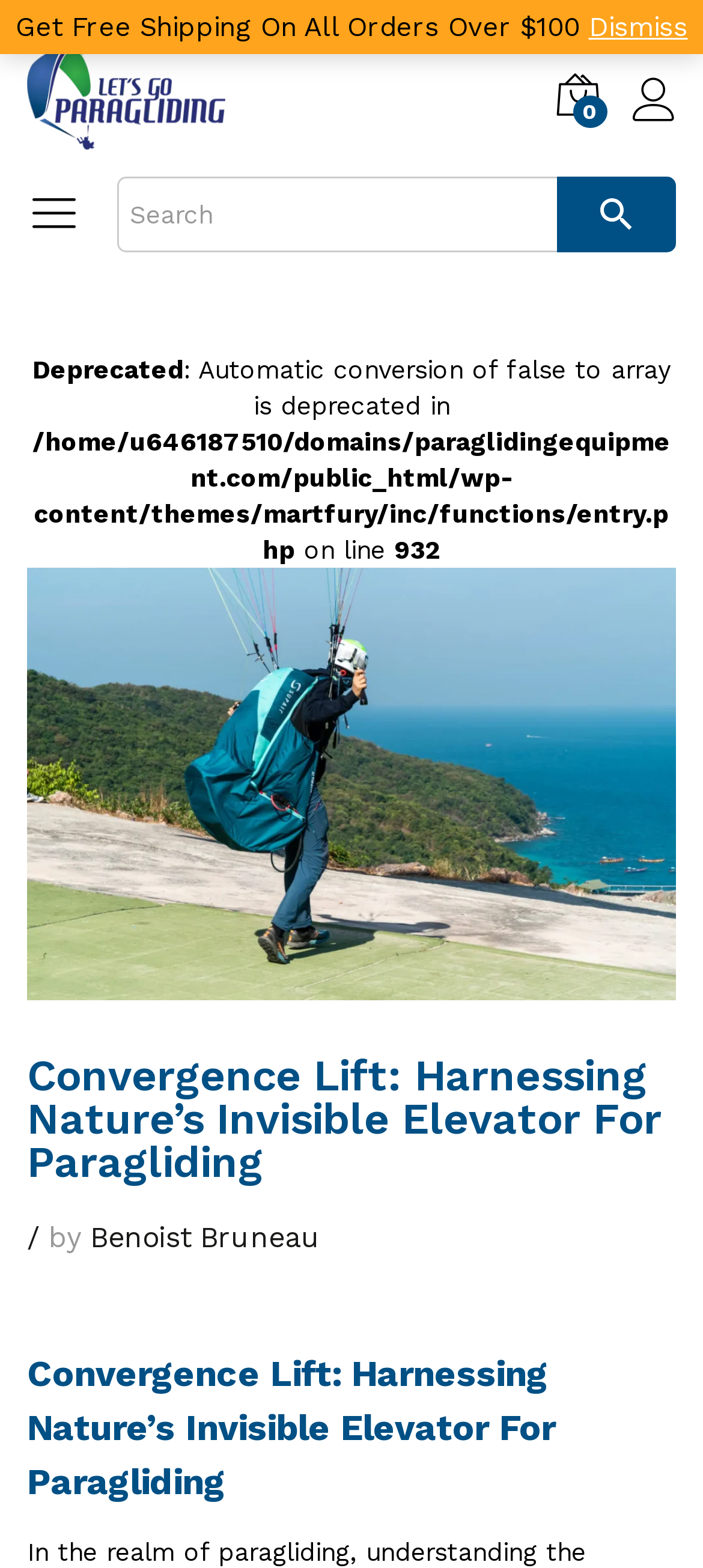Answer the question using only one word or a concise phrase: What is the name of the paragliding equipment website?

Convergence Lift